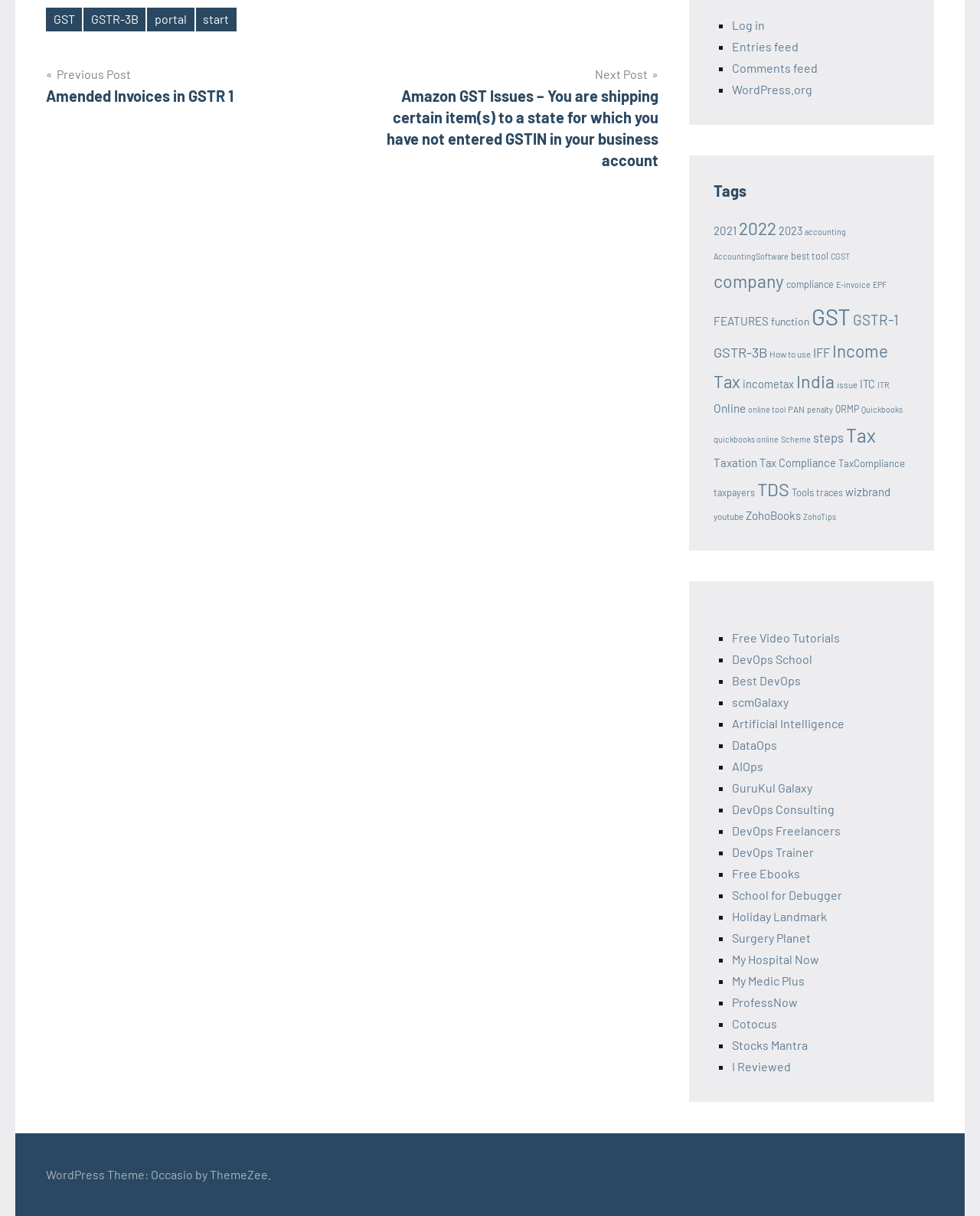Specify the bounding box coordinates of the element's area that should be clicked to execute the given instruction: "View the 'Tags' page". The coordinates should be four float numbers between 0 and 1, i.e., [left, top, right, bottom].

[0.728, 0.148, 0.928, 0.166]